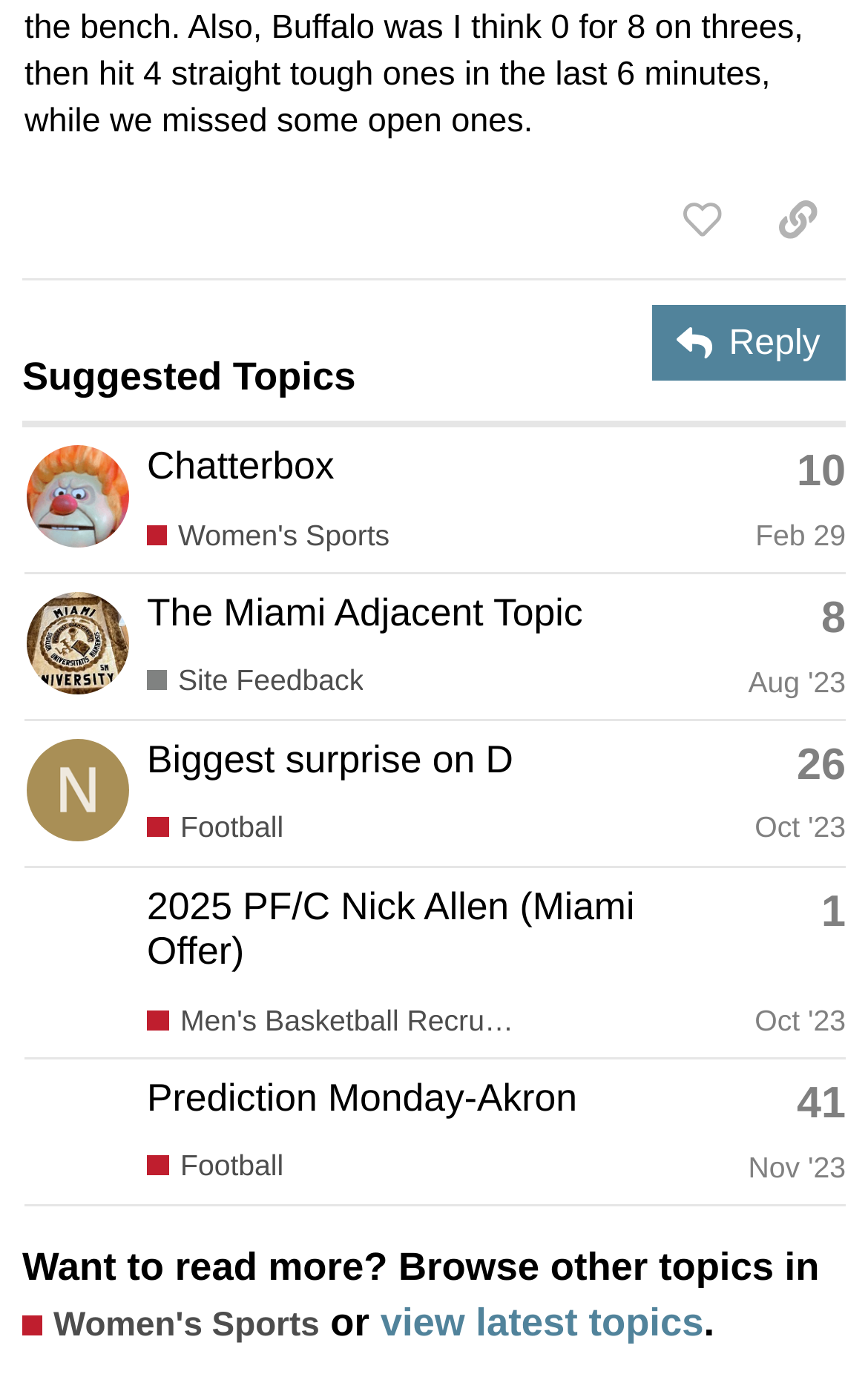Identify the bounding box coordinates of the region I need to click to complete this instruction: "Browse topics in 'Women's Sports'".

[0.026, 0.933, 0.368, 0.962]